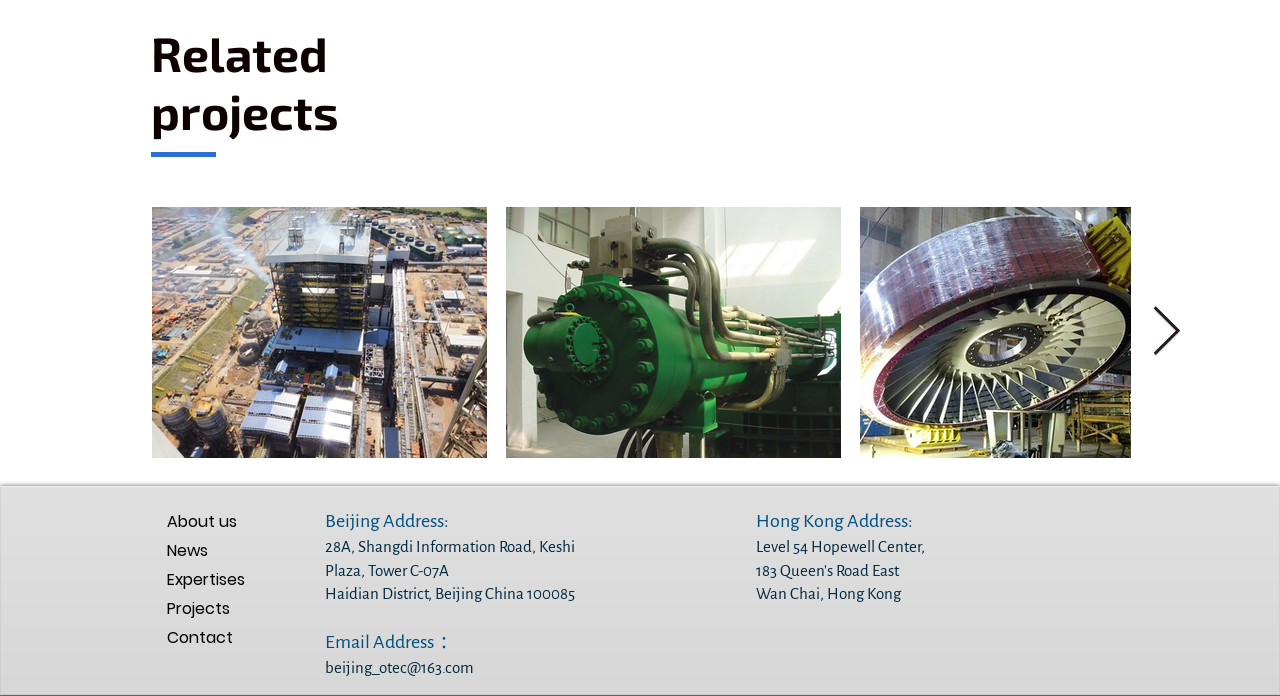How many links are there in the navigation menu?
Look at the image and respond with a one-word or short-phrase answer.

5